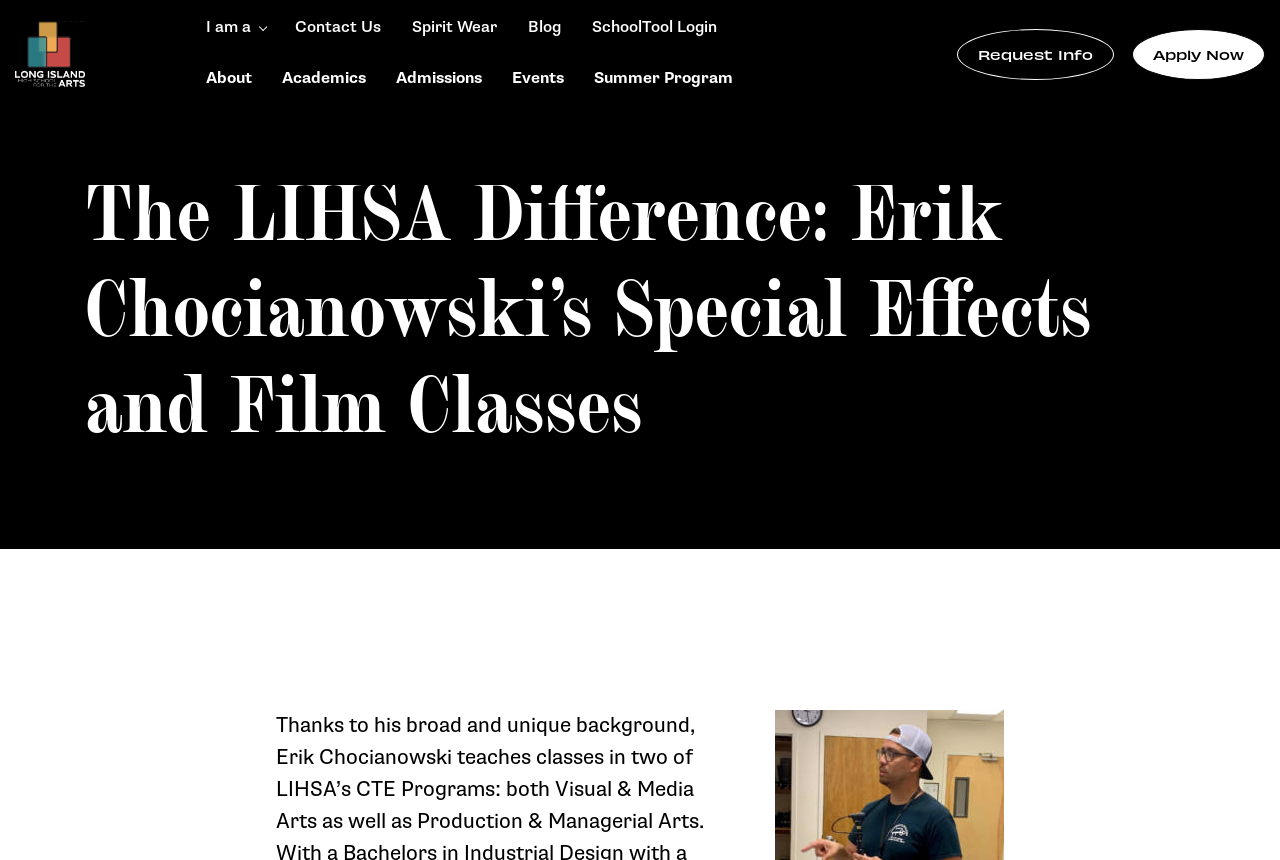Describe every aspect of the webpage comprehensively.

The webpage is about Teaching Faculty Member Erik Chocianowski's unique background and special skills, which contribute to the LIHSA difference. 

At the top of the page, there are several links, including "I am a", "Contact Us", "Spirit Wear", "Blog", "SchoolTool Login", "About", "Academics", "Admissions", "Events", and "Summer Program", which are positioned horizontally across the page. 

Below these links, there is a prominent heading that reads "The LIHSA Difference: Erik Chocianowski’s Special Effects and Film Classes". 

Underneath the heading, there is a paragraph of text that describes Erik Chocianowski's background, stating that thanks to his broad and unique background, he contributes to the LIHSA difference. 

On the right side of the page, near the top, there are two prominent links, "Request Info" and "Apply Now", which are positioned vertically.